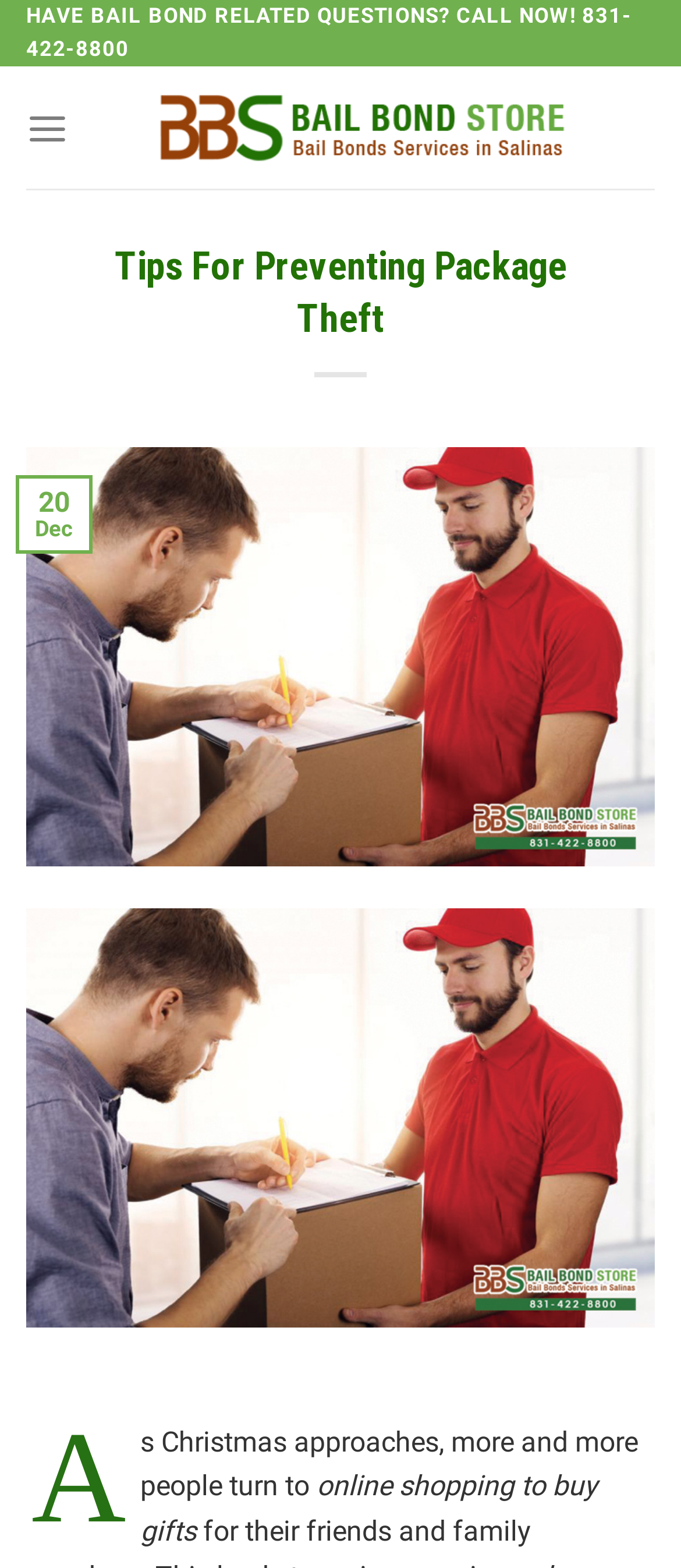Provide a short, one-word or phrase answer to the question below:
What is the phone number on the webpage?

831-422-8800